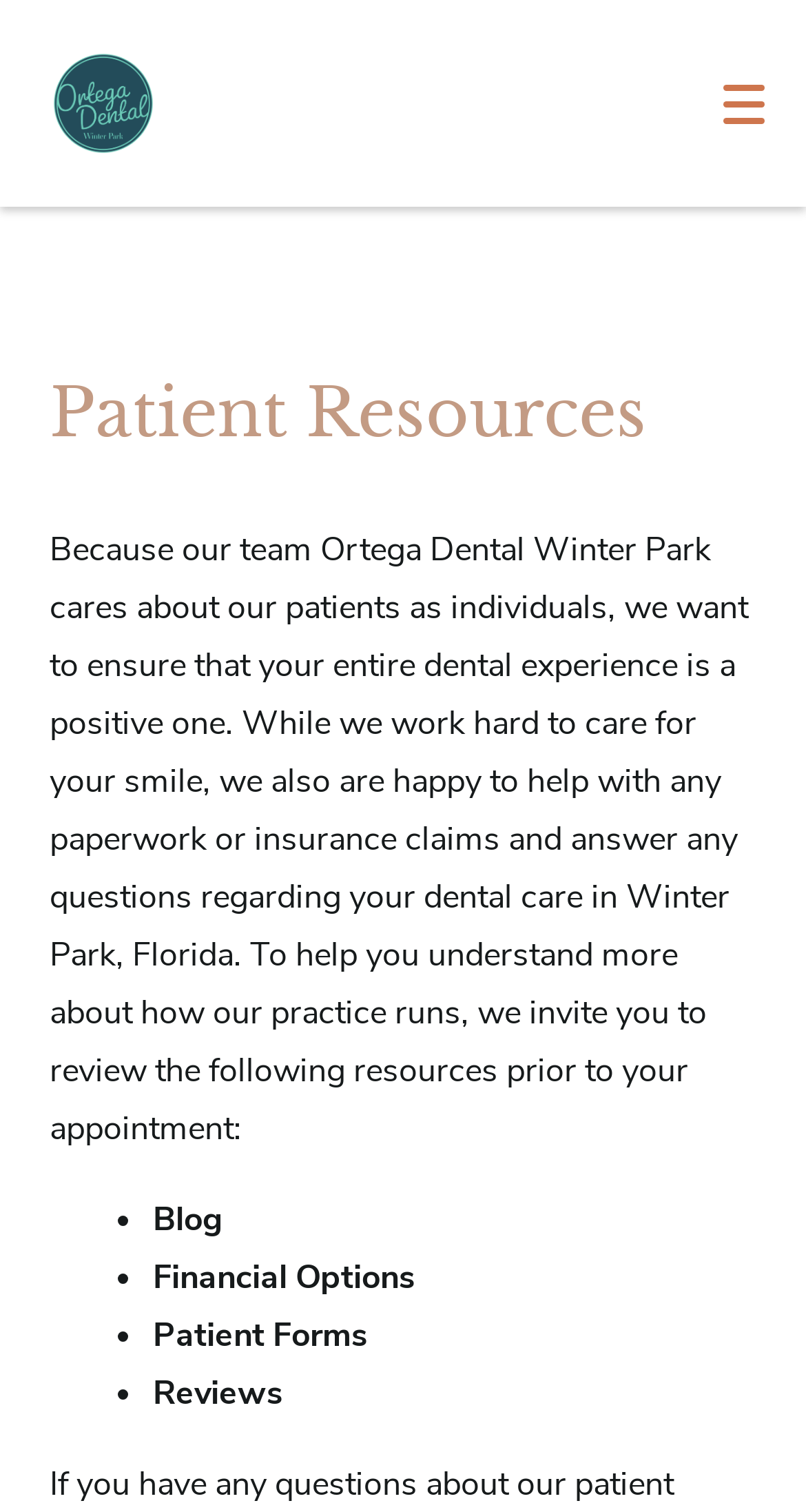Give an in-depth explanation of the webpage layout and content.

The webpage is about Patient Resources at Ortega Dental Winter Park. At the top, there is a header section with a logo on the left and a toggle mobile menu button on the right. Below the header, there is a navigation menu with links to different sections of the website, including HOME, ABOUT US, SERVICES, PATIENT RESOURCES, SMILE GALLERY, and CONTACT US.

On the right side of the page, there are three buttons: Leave a review, Get directions, and Call our office. Each button has an associated image and text. Below these buttons, there is a link to request an appointment.

The main content of the page starts with a heading "Patient Resources" followed by a paragraph of text that explains the dental practice's commitment to providing a positive experience for patients. The text also mentions that the practice is happy to help with paperwork, insurance claims, and answering questions about dental care.

Below the paragraph, there is a list of resources with bullet points, including links to the practice's blog, financial options, patient forms, and reviews. Each list item has a bullet point marker and a link to the corresponding resource.